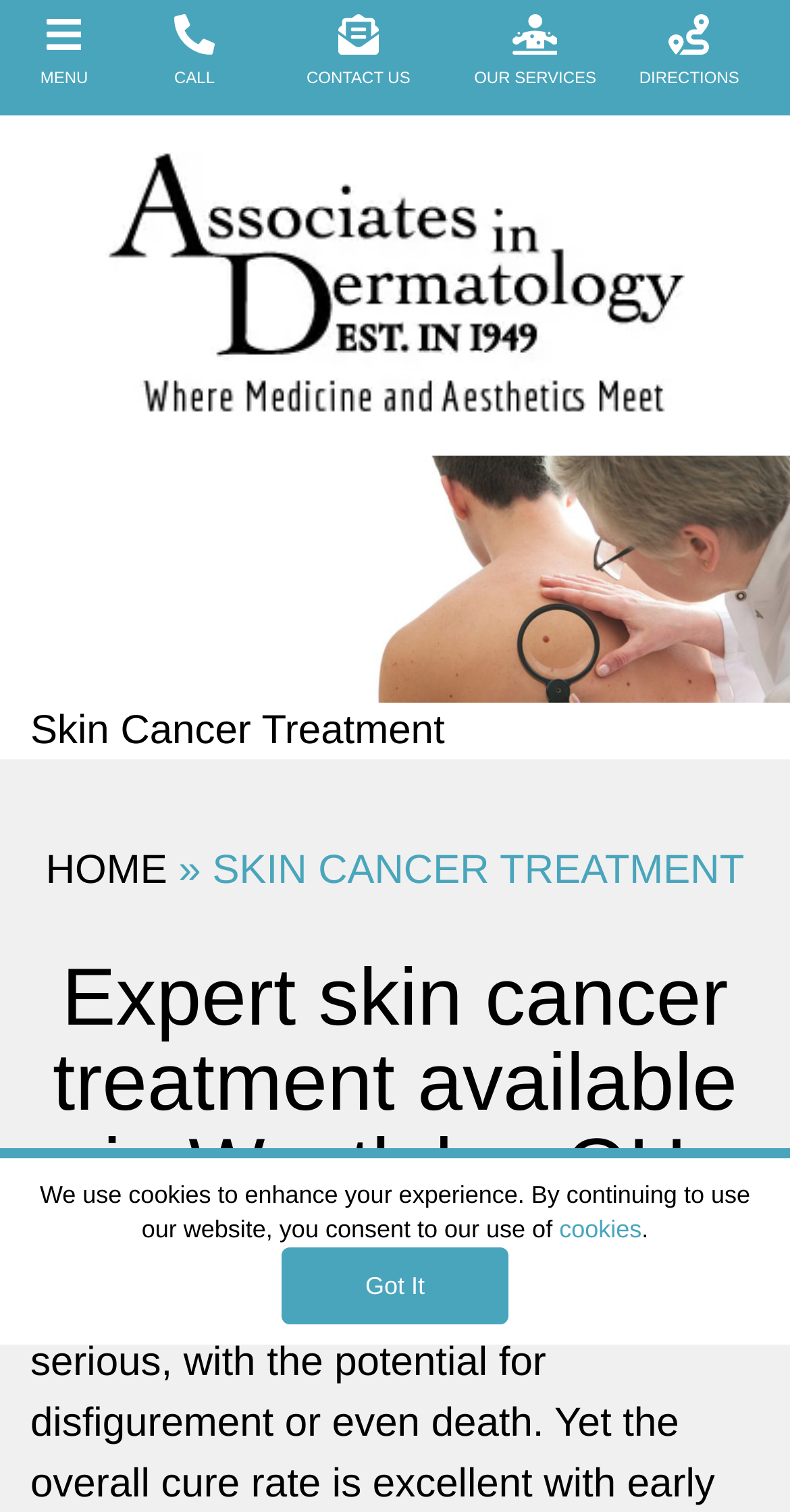Can you show the bounding box coordinates of the region to click on to complete the task described in the instruction: "Click the DIRECTIONS link"?

[0.775, 0.0, 0.97, 0.074]